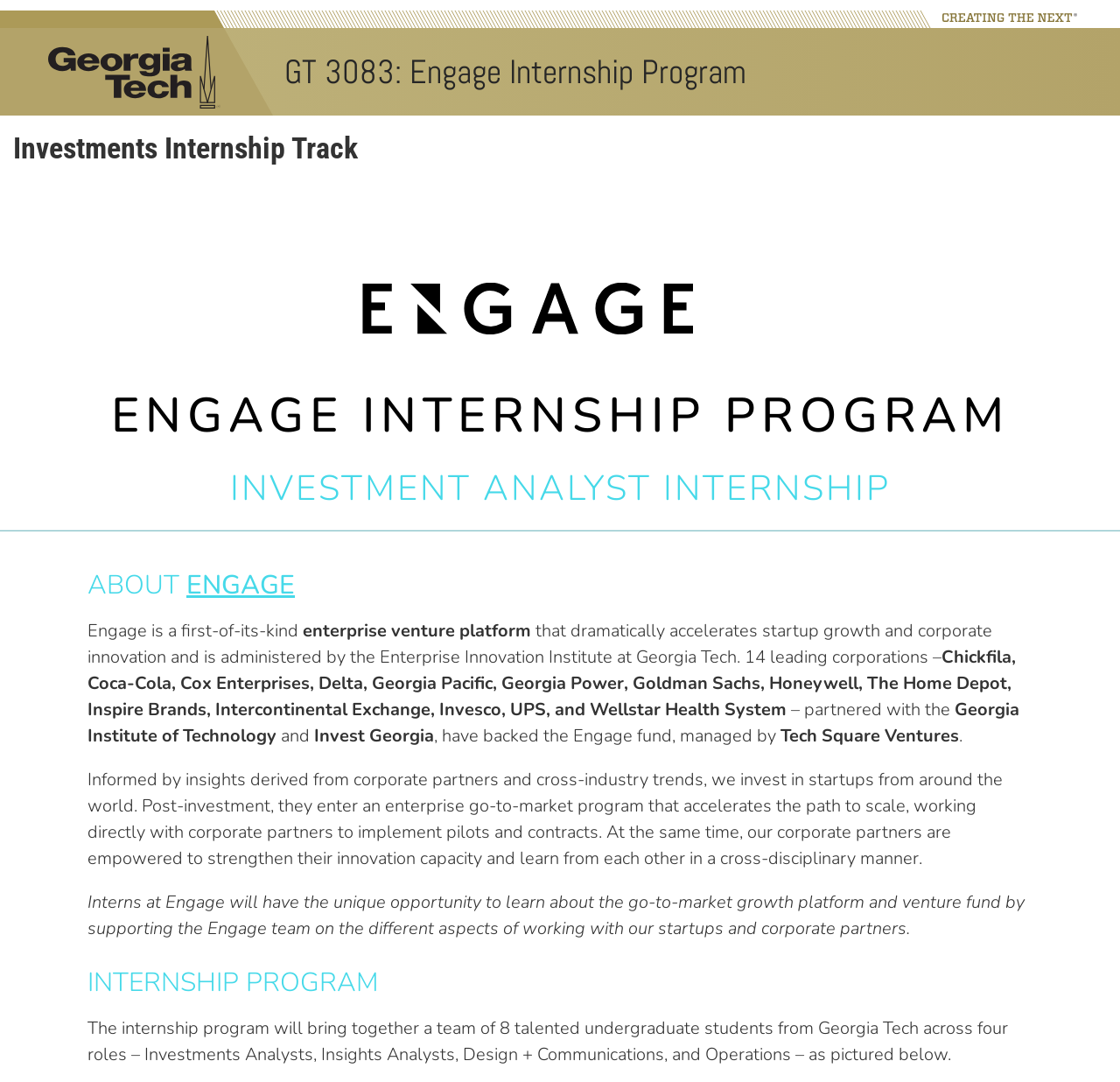Identify the bounding box for the described UI element. Provide the coordinates in (top-left x, top-left y, bottom-right x, bottom-right y) format with values ranging from 0 to 1: GT 3083: Engage Internship Program

[0.254, 0.047, 0.666, 0.086]